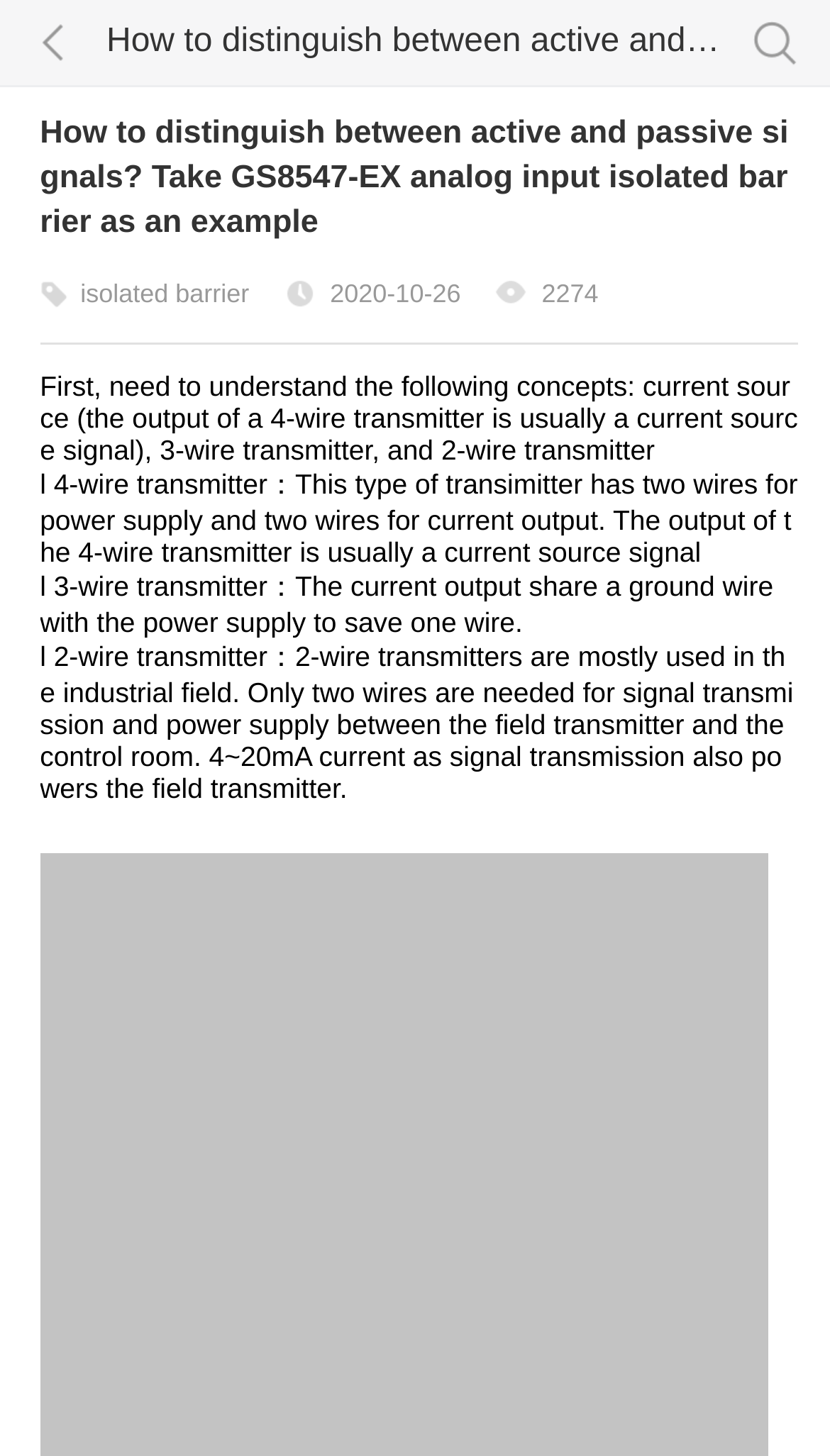Elaborate on the information and visuals displayed on the webpage.

The webpage is about distinguishing between active and passive signals, specifically using the GS8547-EX analog input isolated barrier as an example. At the top left corner, there is a small image with the text "辰竹" (Chinese characters). Next to it, on the top right corner, there is a link with the text "辰竹搜索" (Chinese characters) accompanied by a small image.

Below the top section, there is a title that reads "How to distinguish between active and passive signals? Take GS8547-EX analog input isolated barrier as an example". This title is followed by three small images in a row, with no accompanying text.

On the left side of the page, there is a section that explains the concepts of current source, 3-wire transmitter, and 2-wire transmitter. This section consists of four paragraphs of text, each describing one of these concepts in detail. The text is organized in a clear and concise manner, with each paragraph building upon the previous one to provide a comprehensive understanding of the topic.

To the right of the explanatory text, there are two small images and two lines of text that display the date "2020-10-26" and the number "2274", respectively. These elements are positioned above the explanatory text, but below the title.

Overall, the webpage is focused on providing a detailed explanation of the differences between active and passive signals, with a clear and organized structure that makes it easy to follow along.